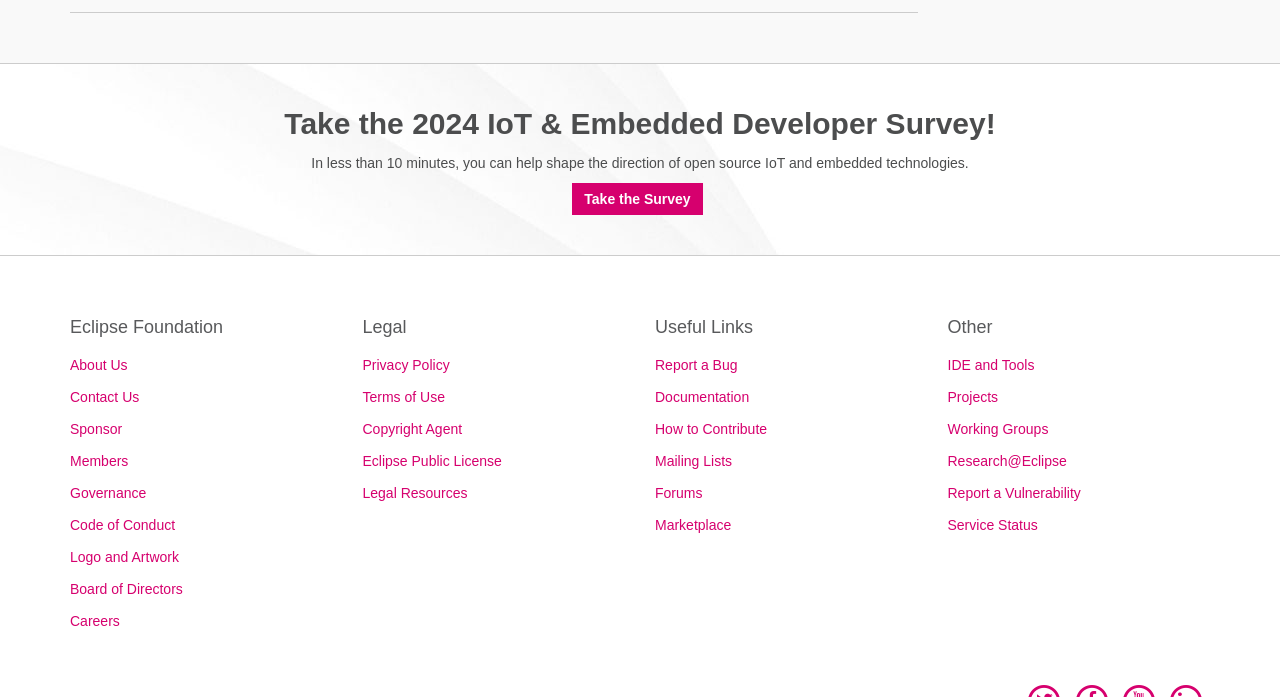Kindly determine the bounding box coordinates for the area that needs to be clicked to execute this instruction: "Report a Bug".

[0.5, 0.501, 0.717, 0.547]